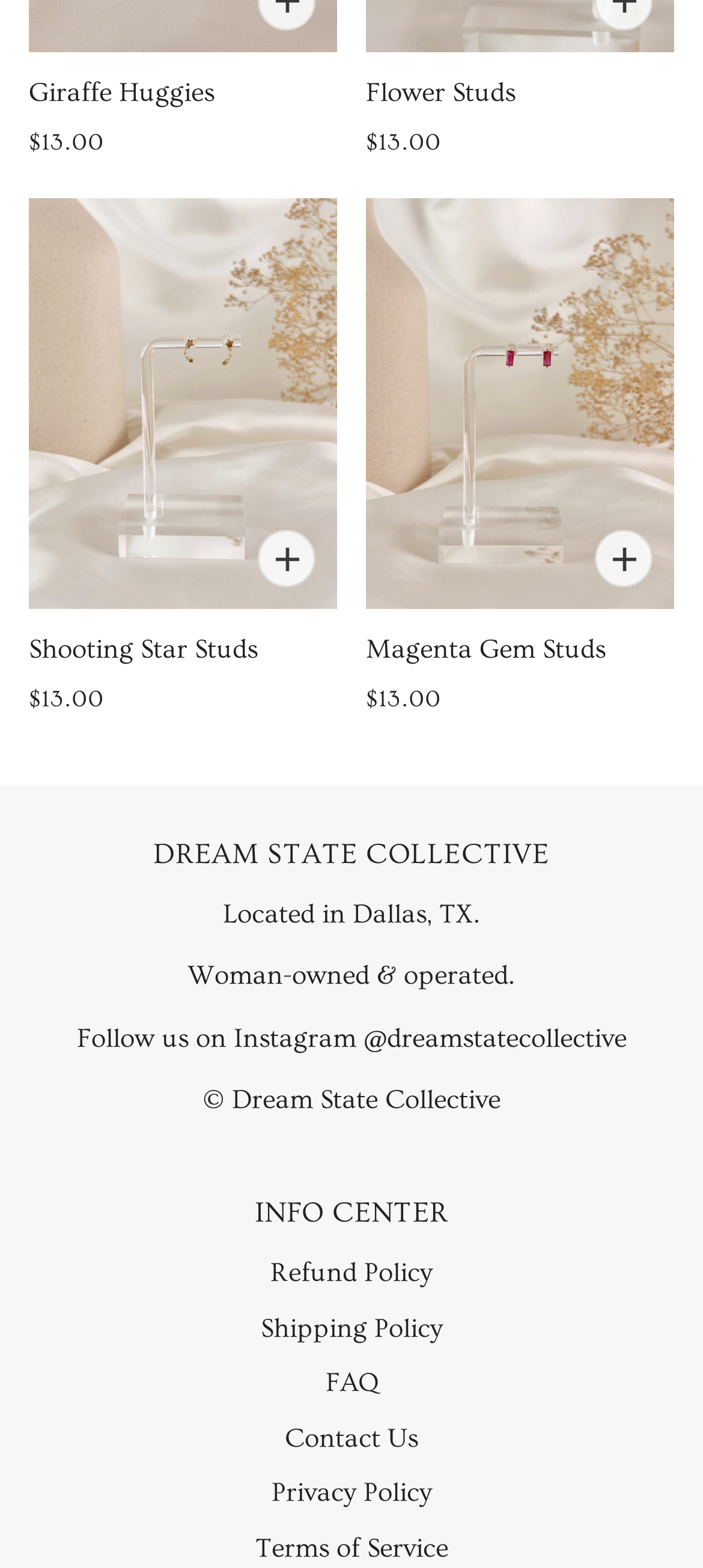Please specify the bounding box coordinates of the clickable region necessary for completing the following instruction: "Go to Refund Policy". The coordinates must consist of four float numbers between 0 and 1, i.e., [left, top, right, bottom].

[0.385, 0.802, 0.615, 0.822]